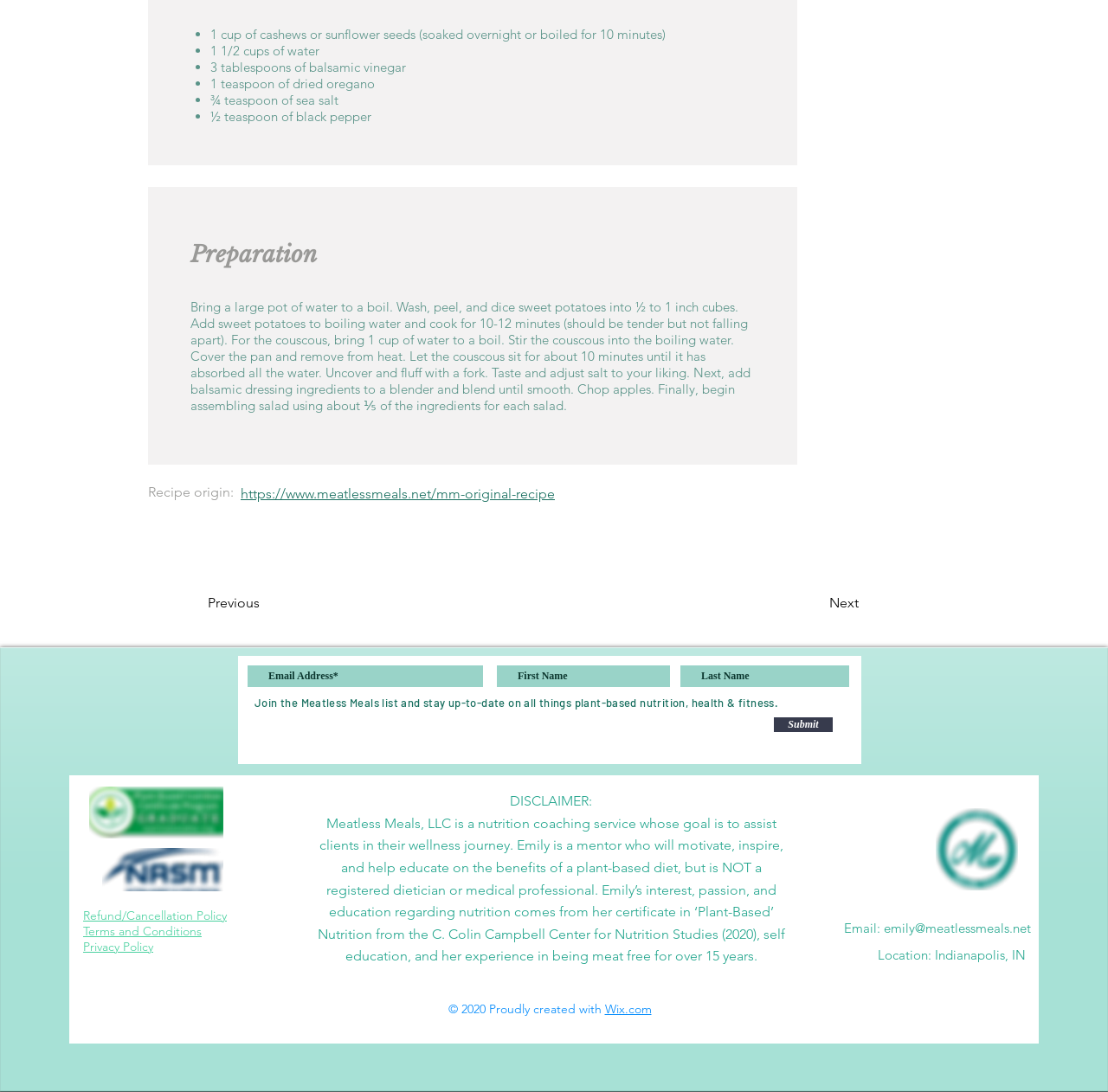Can you specify the bounding box coordinates of the area that needs to be clicked to fulfill the following instruction: "Click the 'Previous' button"?

[0.188, 0.537, 0.291, 0.568]